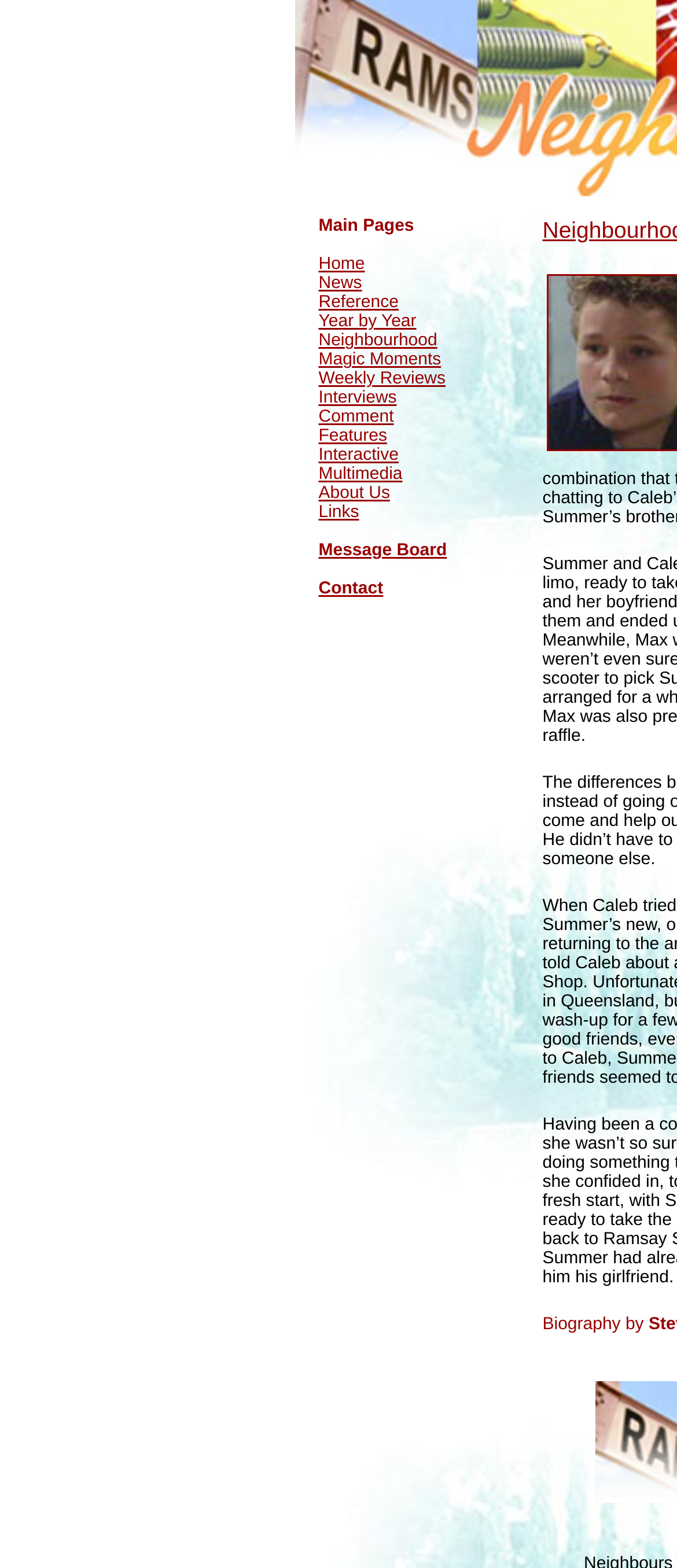Summarize the contents and layout of the webpage in detail.

The webpage is about Neighbours, a TV show, and its creator Caleb Wilson. At the top, there is a main navigation menu with 14 links, including Home, News, Reference, Year by Year, Neighbourhood, Magic Moments, Weekly Reviews, Interviews, Comment, Features, Interactive, Multimedia, About Us, Links, Message Board, and Contact. These links are aligned horizontally and take up most of the top section of the page.

Below the navigation menu, there is a section that takes up about a quarter of the page, with a table containing a single cell with a non-breaking space character. To the right of this section, there is a biography section with a title "Biography by" located near the bottom right corner of the page.